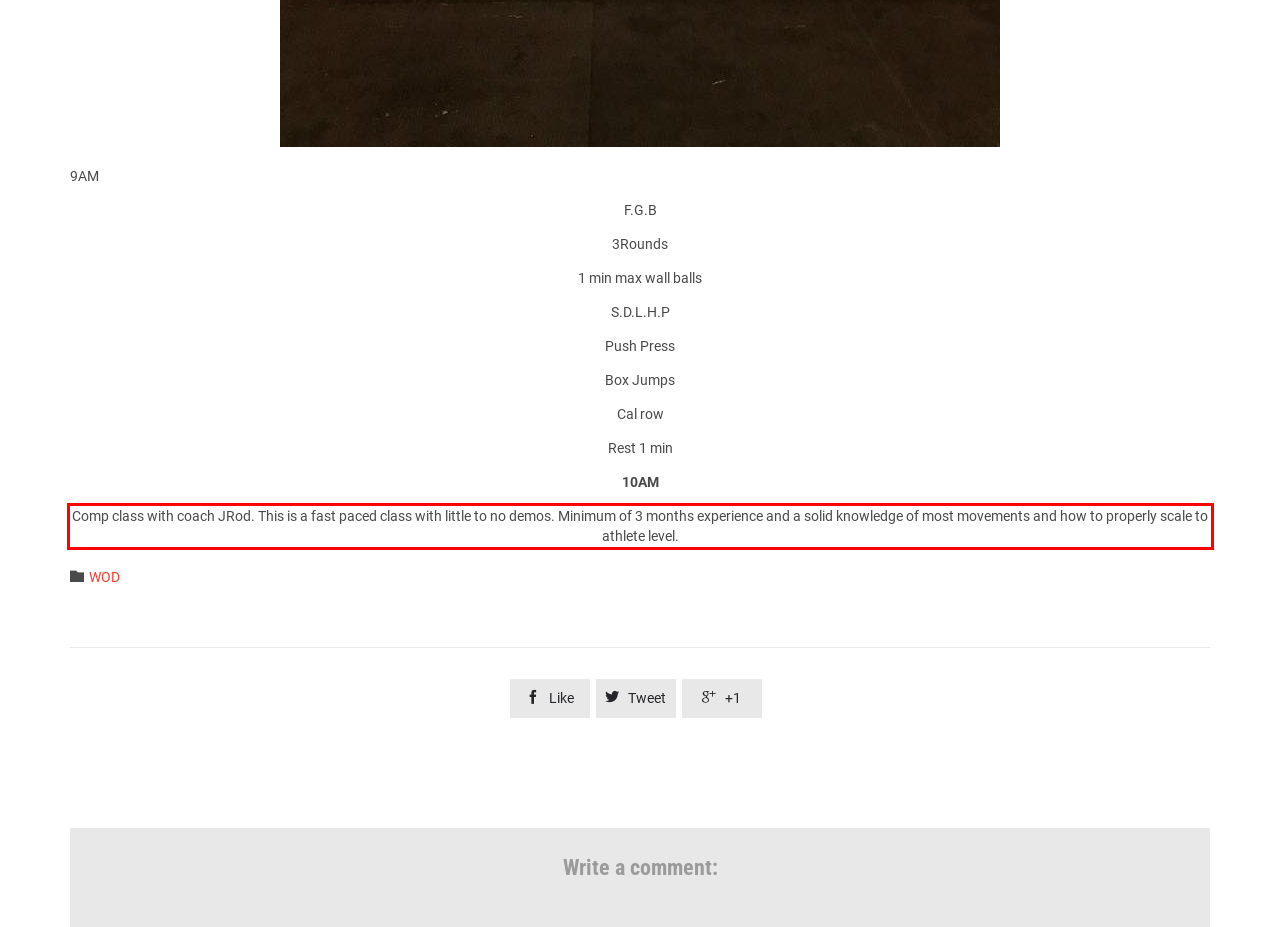From the given screenshot of a webpage, identify the red bounding box and extract the text content within it.

Comp class with coach JRod. This is a fast paced class with little to no demos. Minimum of 3 months experience and a solid knowledge of most movements and how to properly scale to athlete level.